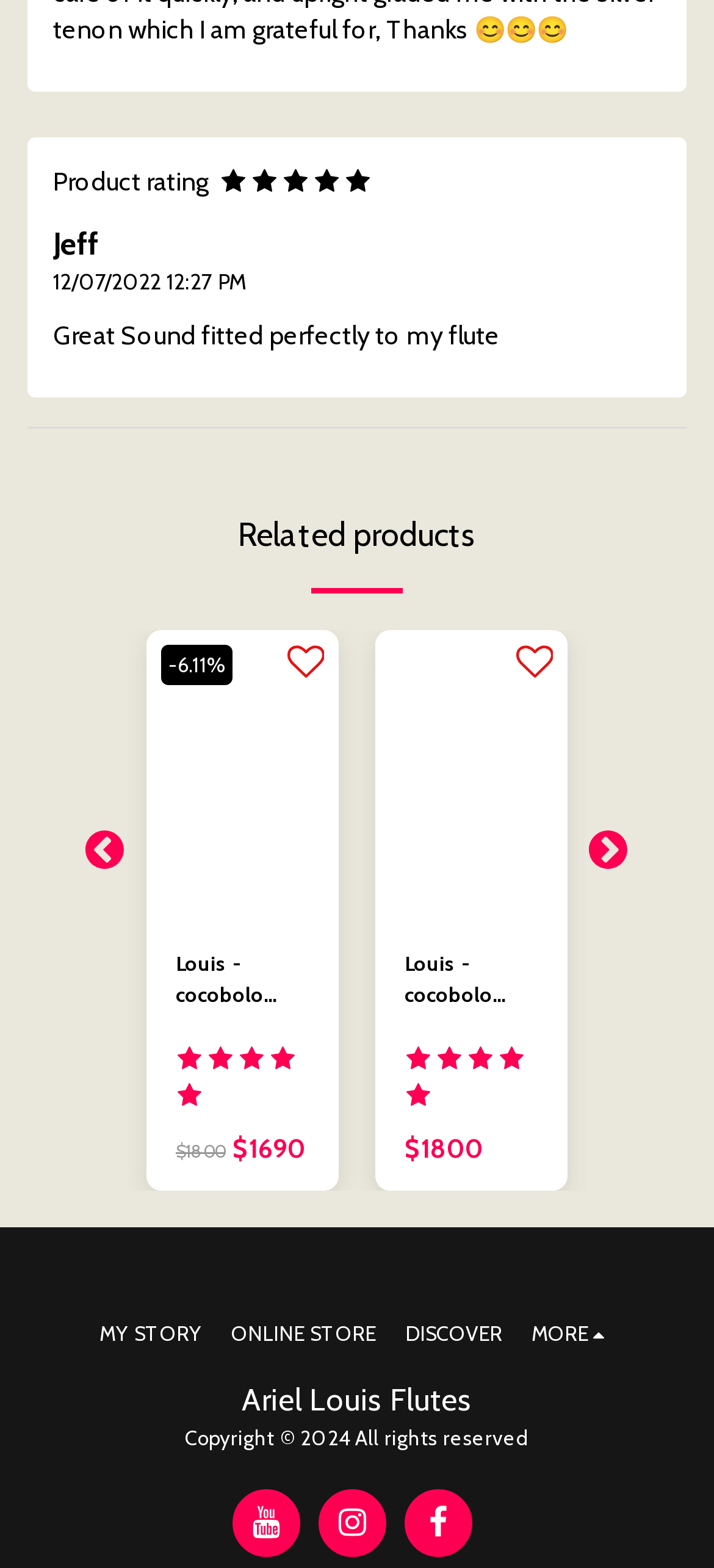Please indicate the bounding box coordinates of the element's region to be clicked to achieve the instruction: "Explore more products". Provide the coordinates as four float numbers between 0 and 1, i.e., [left, top, right, bottom].

[0.745, 0.839, 0.86, 0.862]